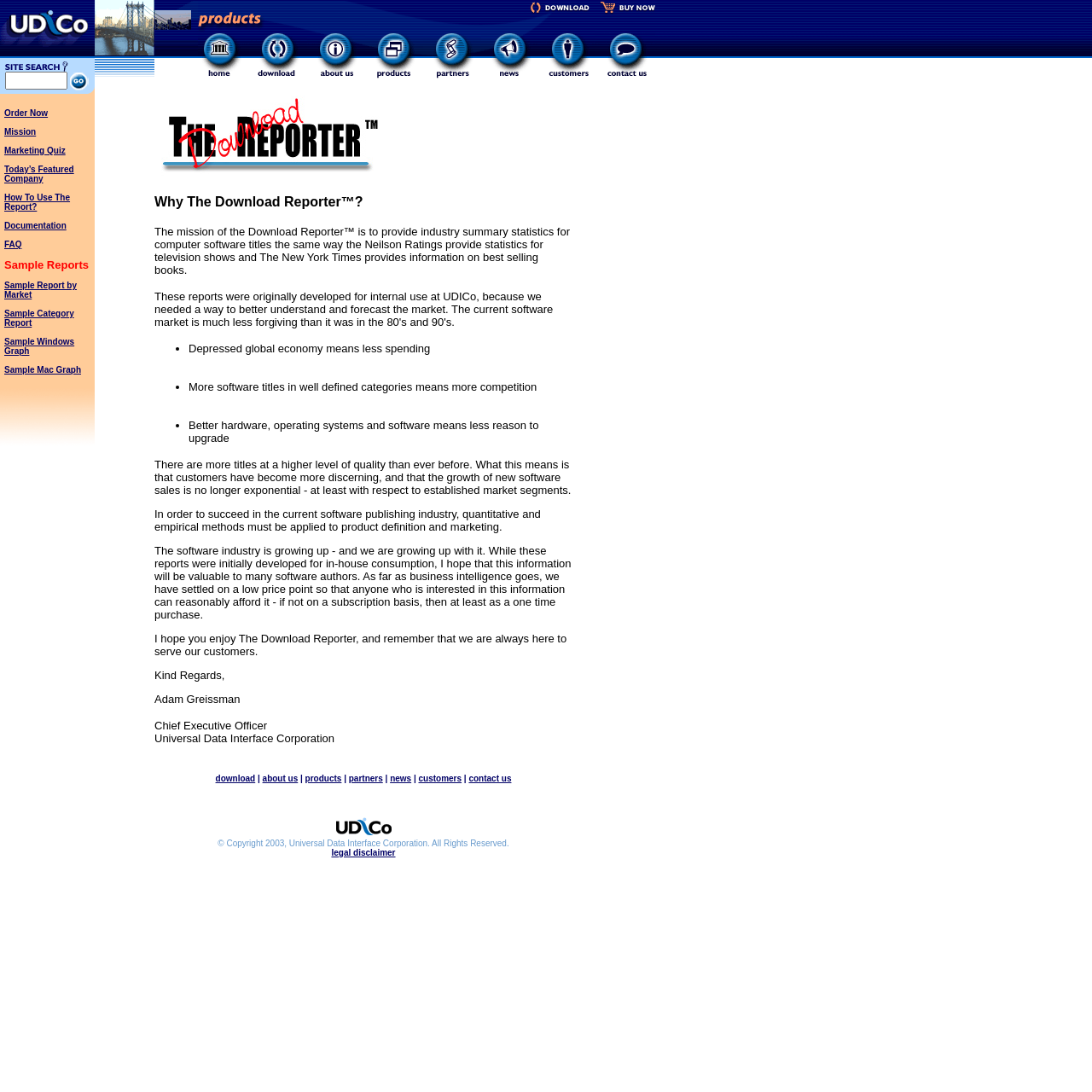How many menu items are there in the top navigation bar?
Using the visual information, respond with a single word or phrase.

8